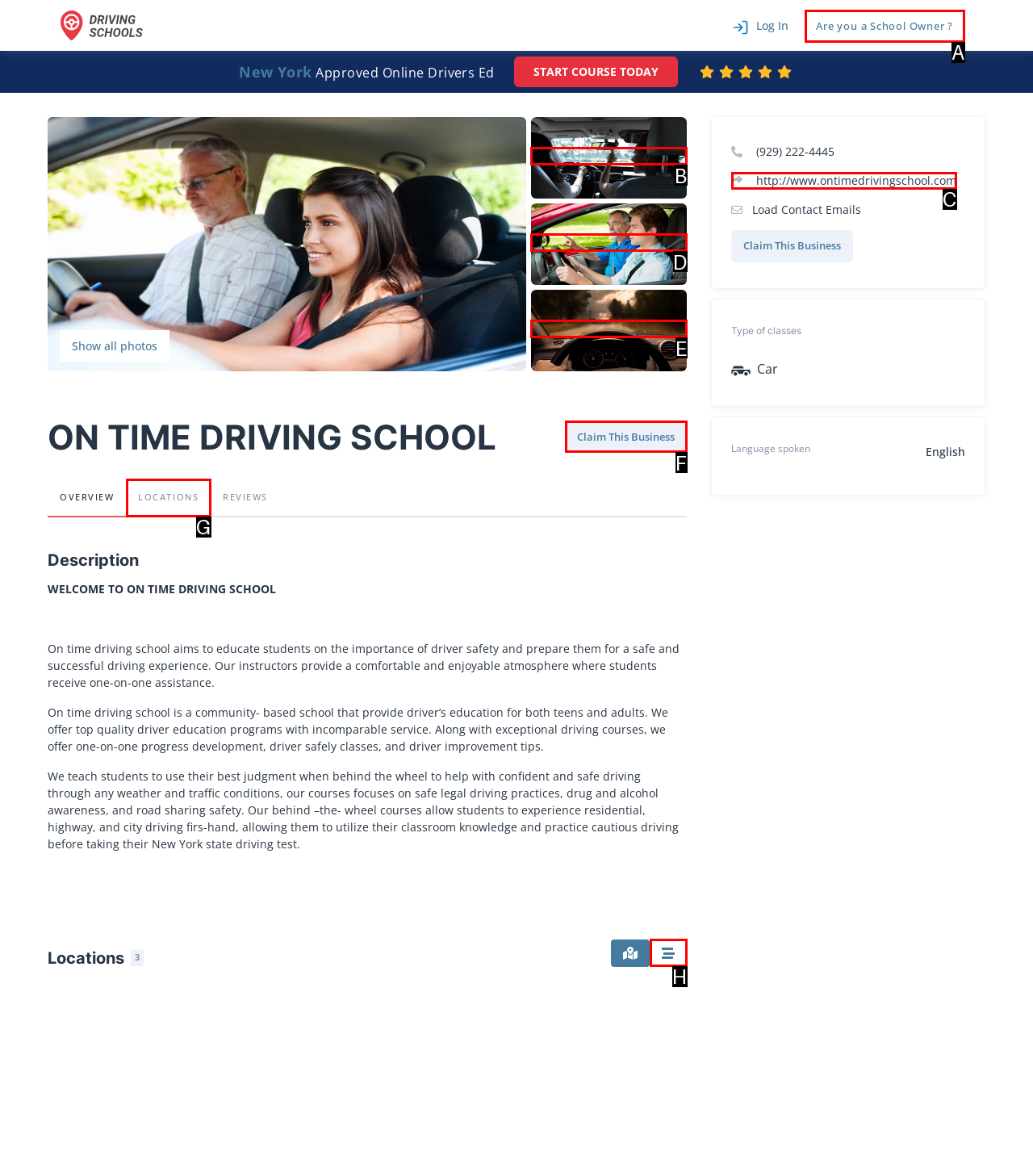Choose the letter of the UI element necessary for this task: Click the 'Claim This Business' link
Answer with the correct letter.

F